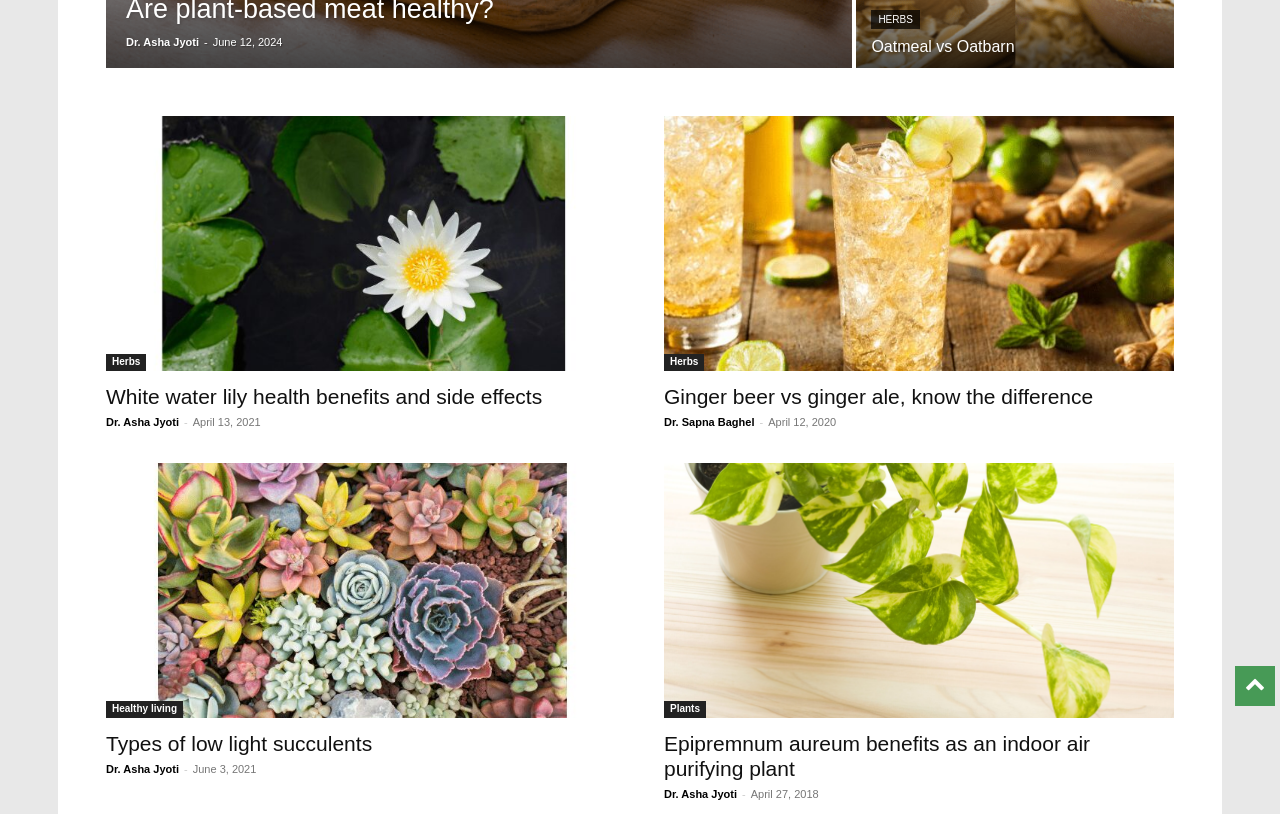Please determine the bounding box coordinates, formatted as (top-left x, top-left y, bottom-right x, bottom-right y), with all values as floating point numbers between 0 and 1. Identify the bounding box of the region described as: Dr. Asha Jyoti

[0.519, 0.968, 0.576, 0.983]